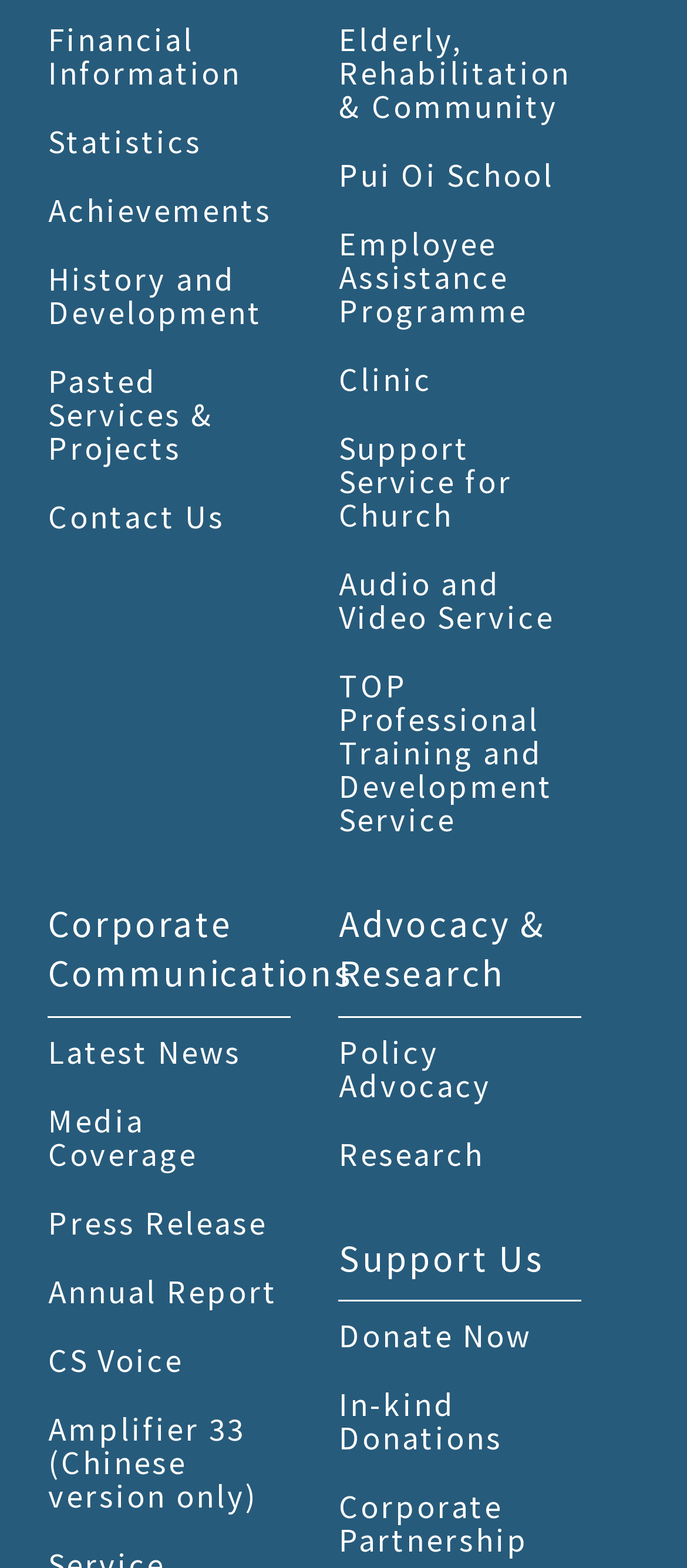What is the last link under 'Support Us'?
Please answer using one word or phrase, based on the screenshot.

In-kind Donations